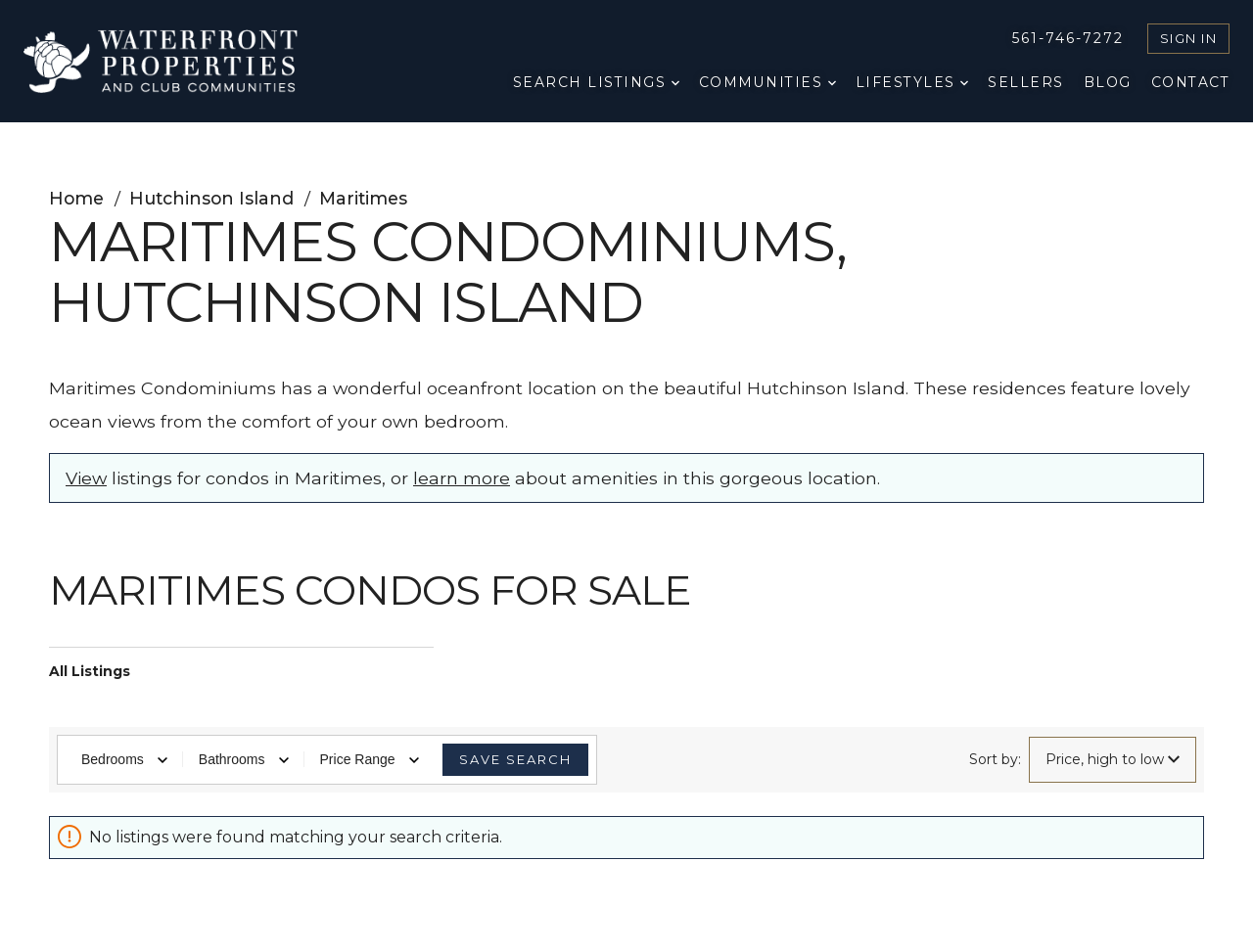How can users sort their search results?
Give a thorough and detailed response to the question.

The webpage provides a 'Sort by' feature that allows users to sort their search results by price, from high to low. This feature enables users to quickly identify the most expensive or affordable condos that match their search criteria, making it easier for them to make informed decisions.